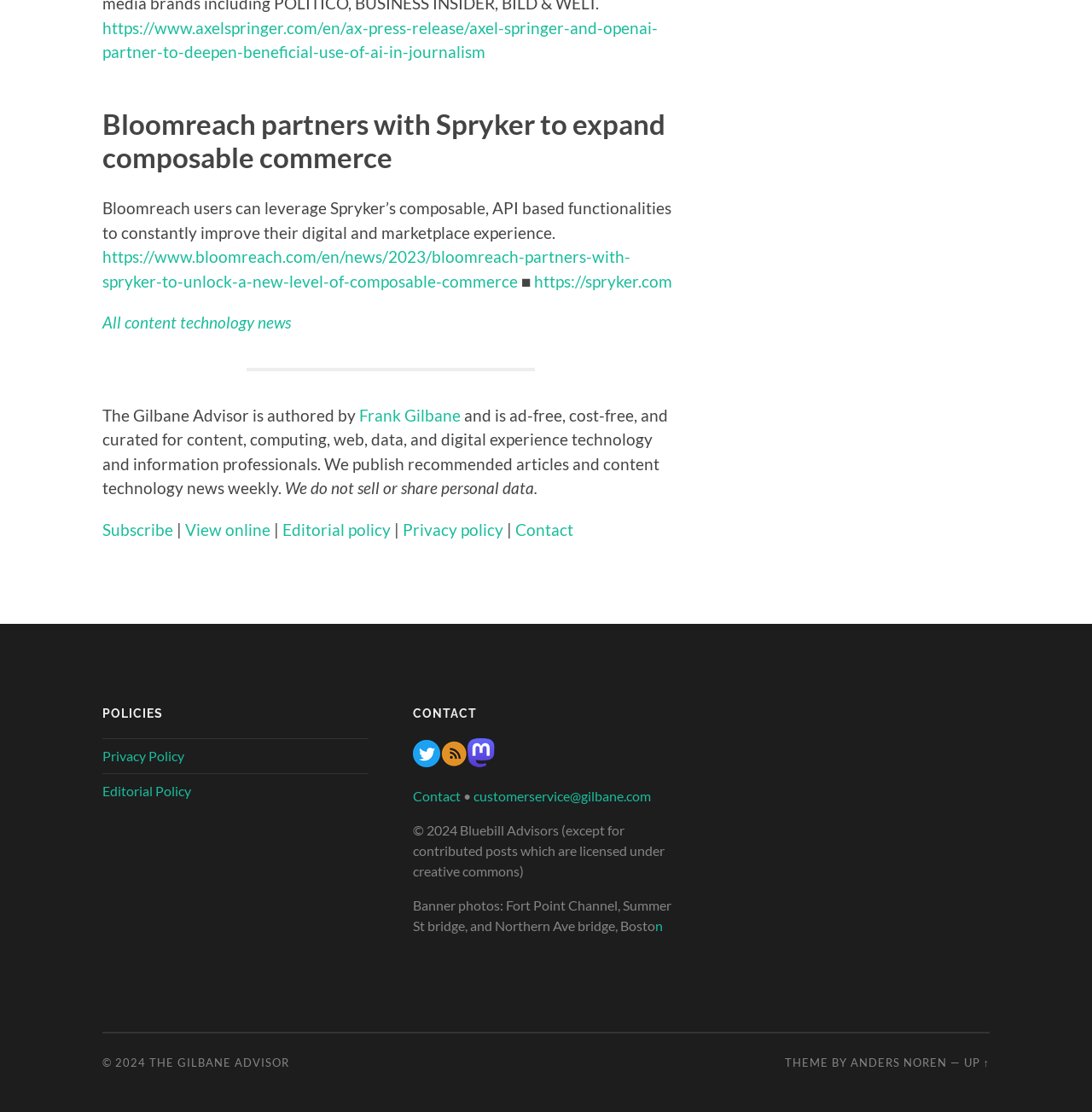What is the name of the company that owns the copyright of The Gilbane Advisor?
Please provide a comprehensive and detailed answer to the question.

I found the answer by looking at the text '© 2024 Bluebill Advisors' which indicates that Bluebill Advisors owns the copyright of The Gilbane Advisor.